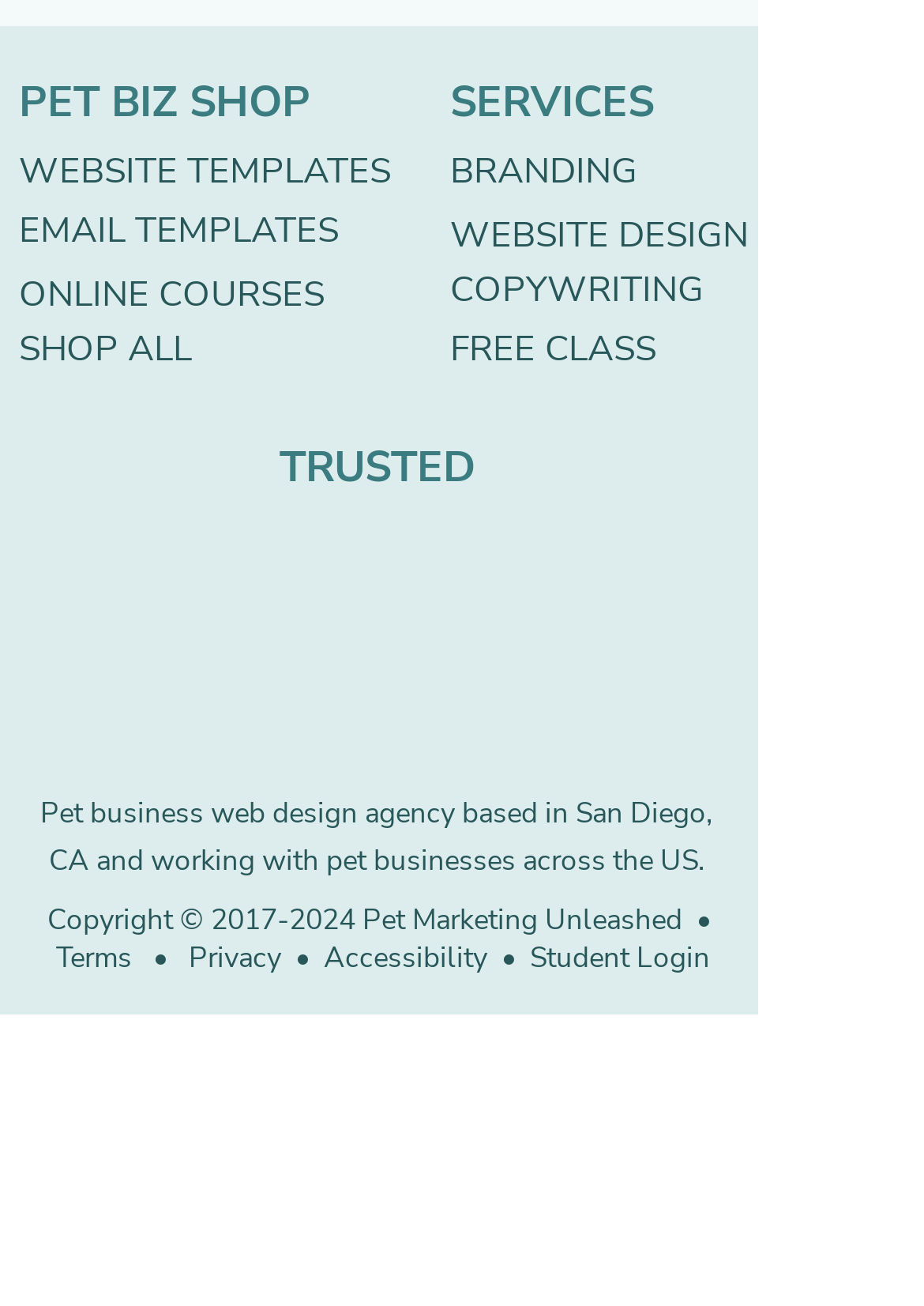What is the location of the pet business web design agency?
Based on the image, give a one-word or short phrase answer.

San Diego, CA